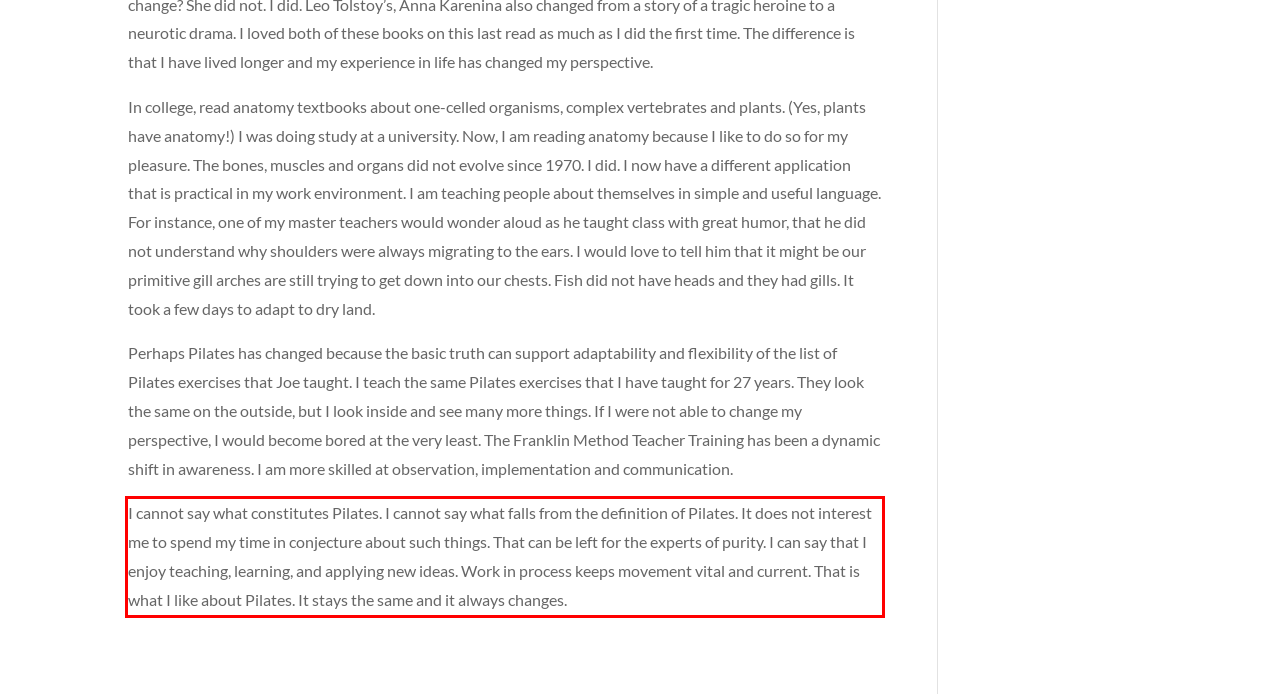Using the provided screenshot of a webpage, recognize the text inside the red rectangle bounding box by performing OCR.

I cannot say what constitutes Pilates. I cannot say what falls from the definition of Pilates. It does not interest me to spend my time in conjecture about such things. That can be left for the experts of purity. I can say that I enjoy teaching, learning, and applying new ideas. Work in process keeps movement vital and current. That is what I like about Pilates. It stays the same and it always changes.